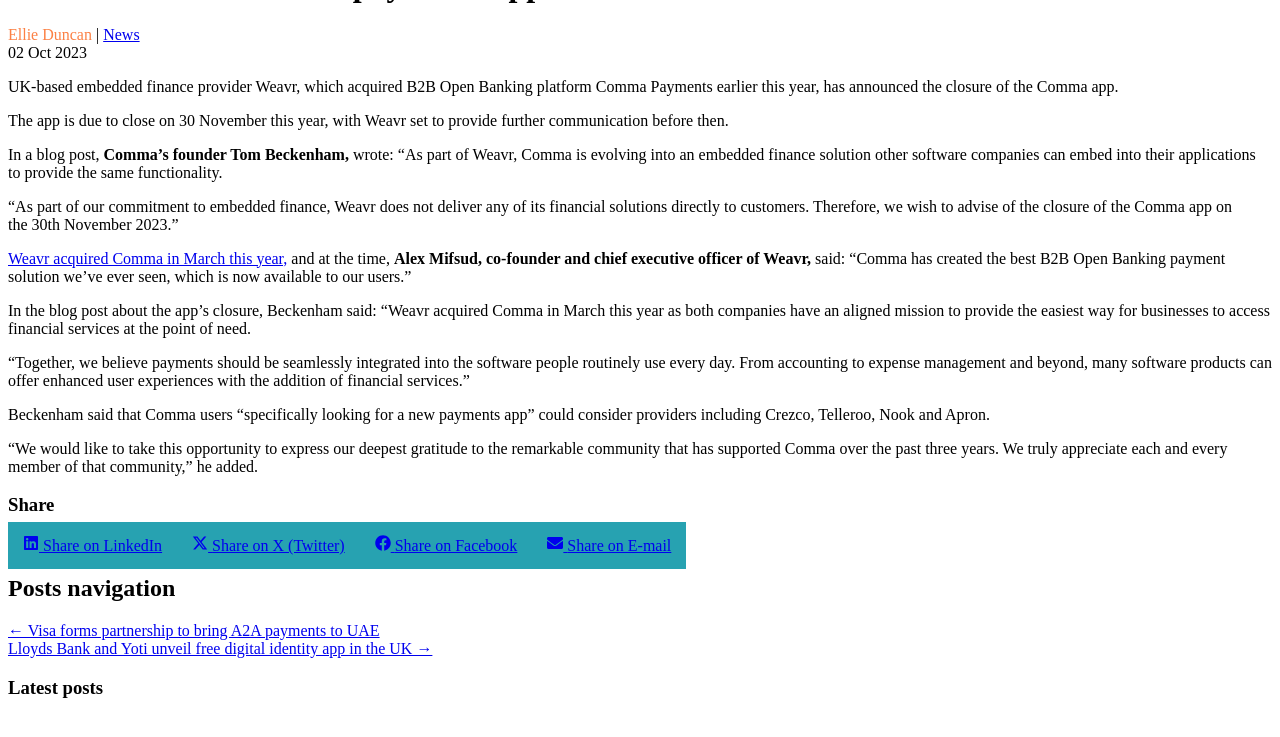Please study the image and answer the question comprehensively:
What is the name of the founder of Comma?

The answer can be found in the text 'Comma’s founder Tom Beckenham, wrote: “As part of Weavr, Comma is evolving into an embedded finance solution other software companies can embed into their applications to provide the same functionality.'